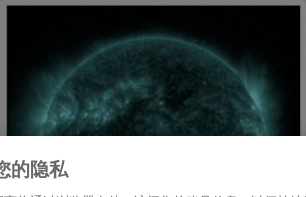What is the dual nature of modern existence?
Refer to the image and provide a detailed answer to the question.

The combination of the astronomical imagery and the call for privacy in the caption highlights the dual nature of modern existence, where the exploration of the cosmos parallels the necessity for safeguarding our personal information.